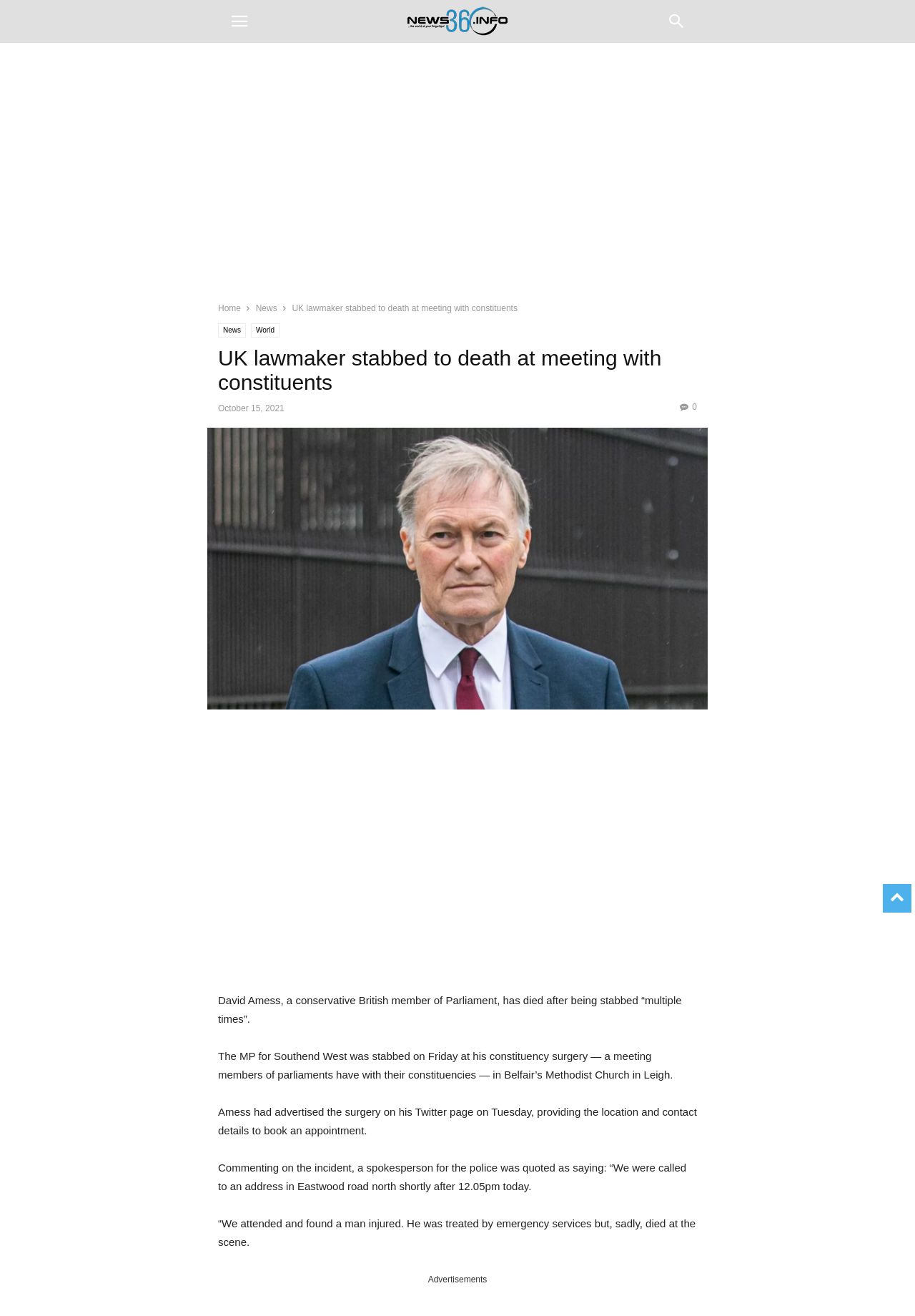Refer to the image and provide an in-depth answer to the question: 
What is the name of the British member of Parliament who died?

I found the answer by looking at the text content of the webpage, specifically the sentence 'David Amess, a conservative British member of Parliament, has died after being stabbed “multiple times”.' which mentions the name of the MP who died.